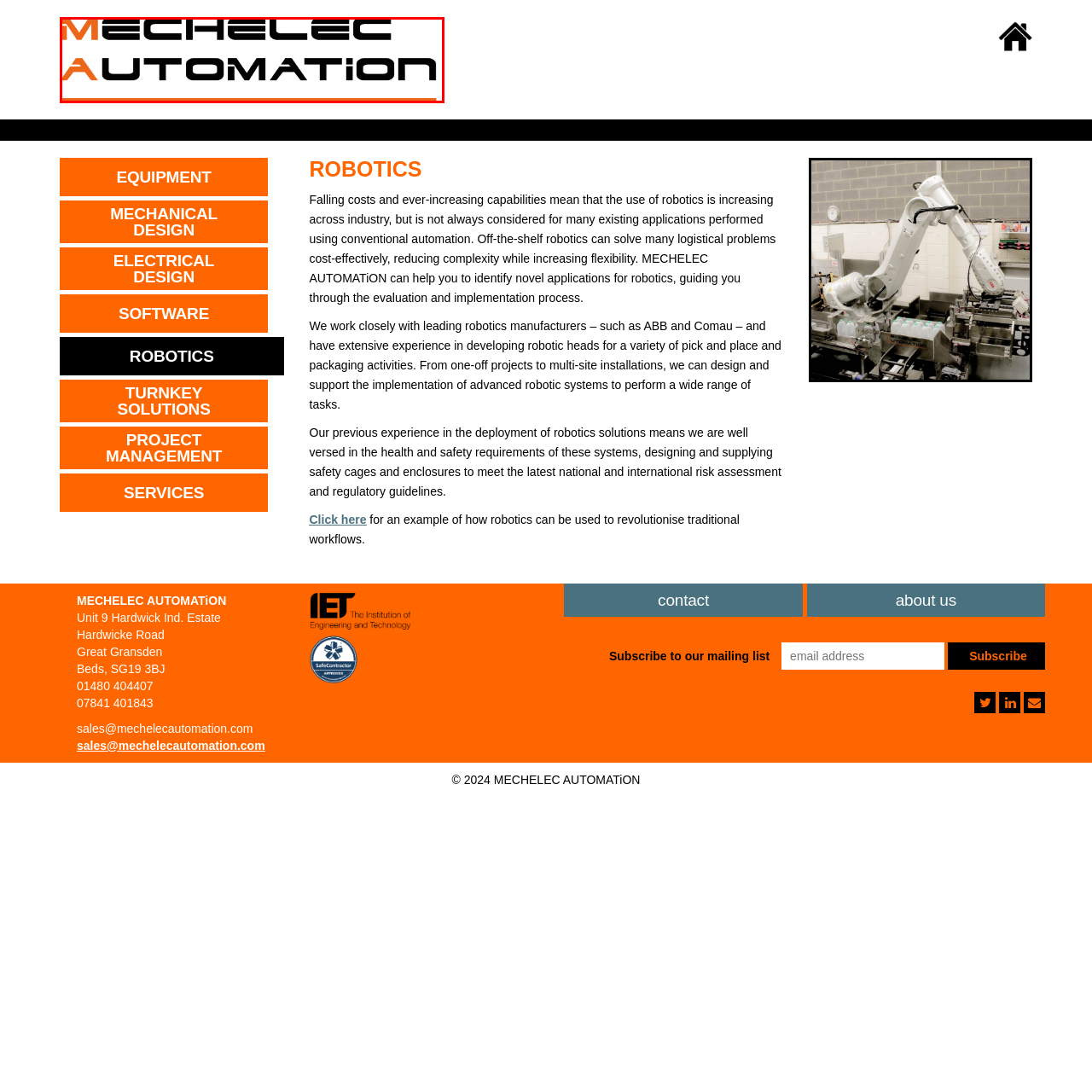Describe extensively the image content marked by the red bounding box.

The image features the logo of MECHELEC AUTOMATiON, prominently displaying the brand's name in a modern and bold font. The word "MECHELEC" is styled in a strong black typeface, while "AUTOMATiON" combines both black and an eye-catching orange color for the letter "A," creating a visually appealing contrast. This logo represents the company’s focus on automation technologies, embodying innovation and expertise in the field. The design is clean and professional, reflecting the company's commitment to providing advanced automation solutions tailored to various industrial needs.